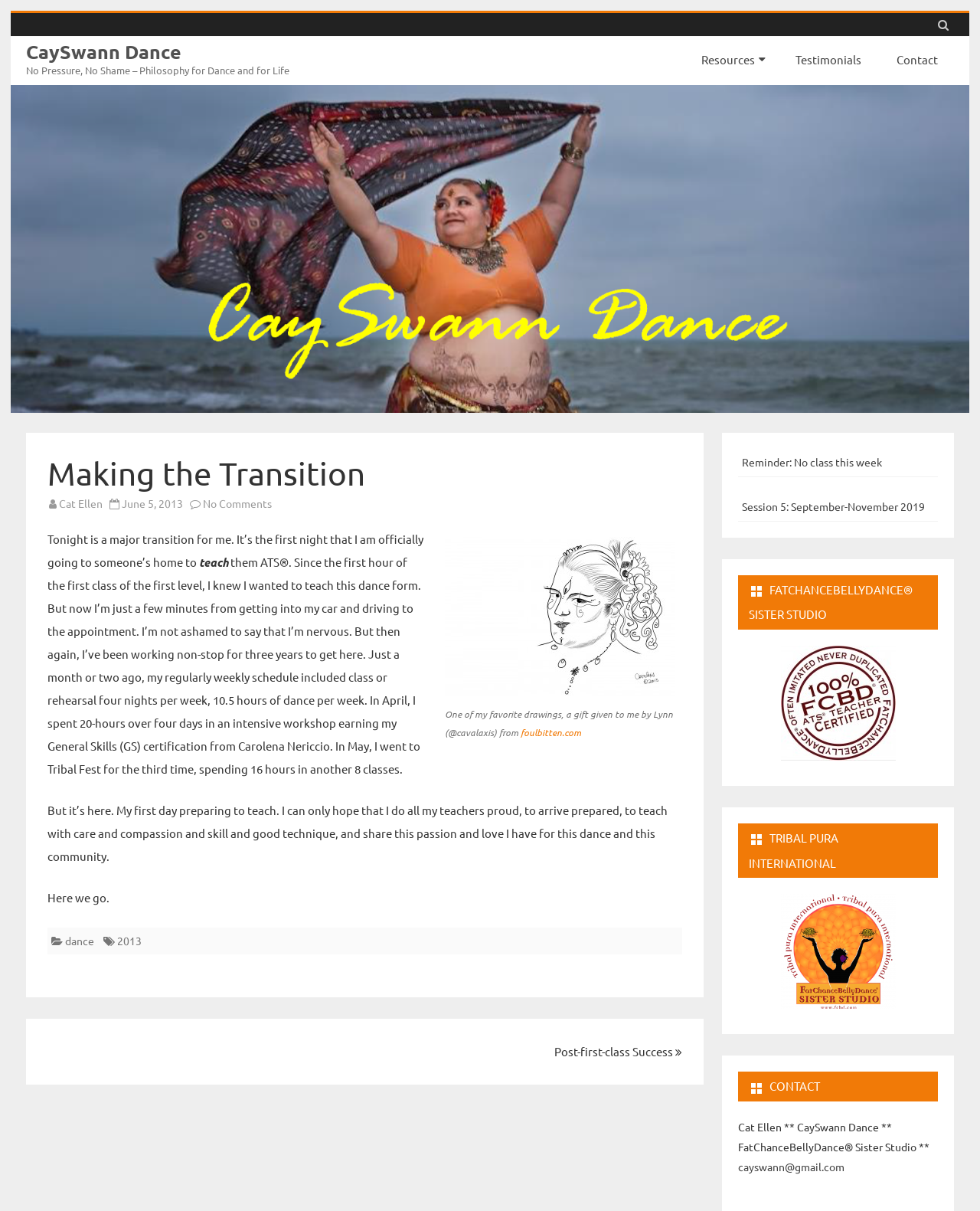Find the bounding box coordinates of the element's region that should be clicked in order to follow the given instruction: "Contact CaySwann Dance via email". The coordinates should consist of four float numbers between 0 and 1, i.e., [left, top, right, bottom].

[0.753, 0.958, 0.862, 0.969]